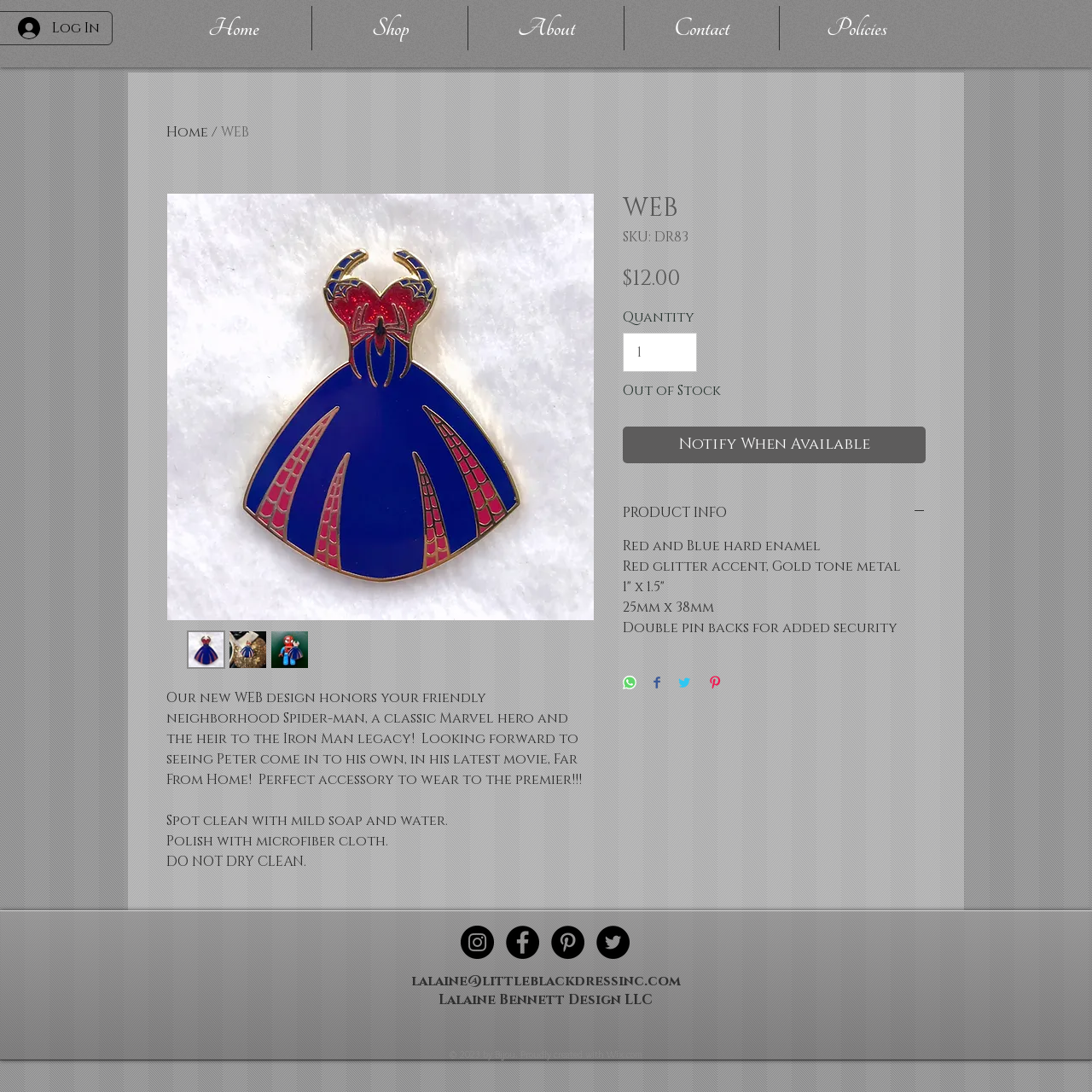Locate the UI element that matches the description Notify When Available in the webpage screenshot. Return the bounding box coordinates in the format (top-left x, top-left y, bottom-right x, bottom-right y), with values ranging from 0 to 1.

[0.57, 0.391, 0.848, 0.425]